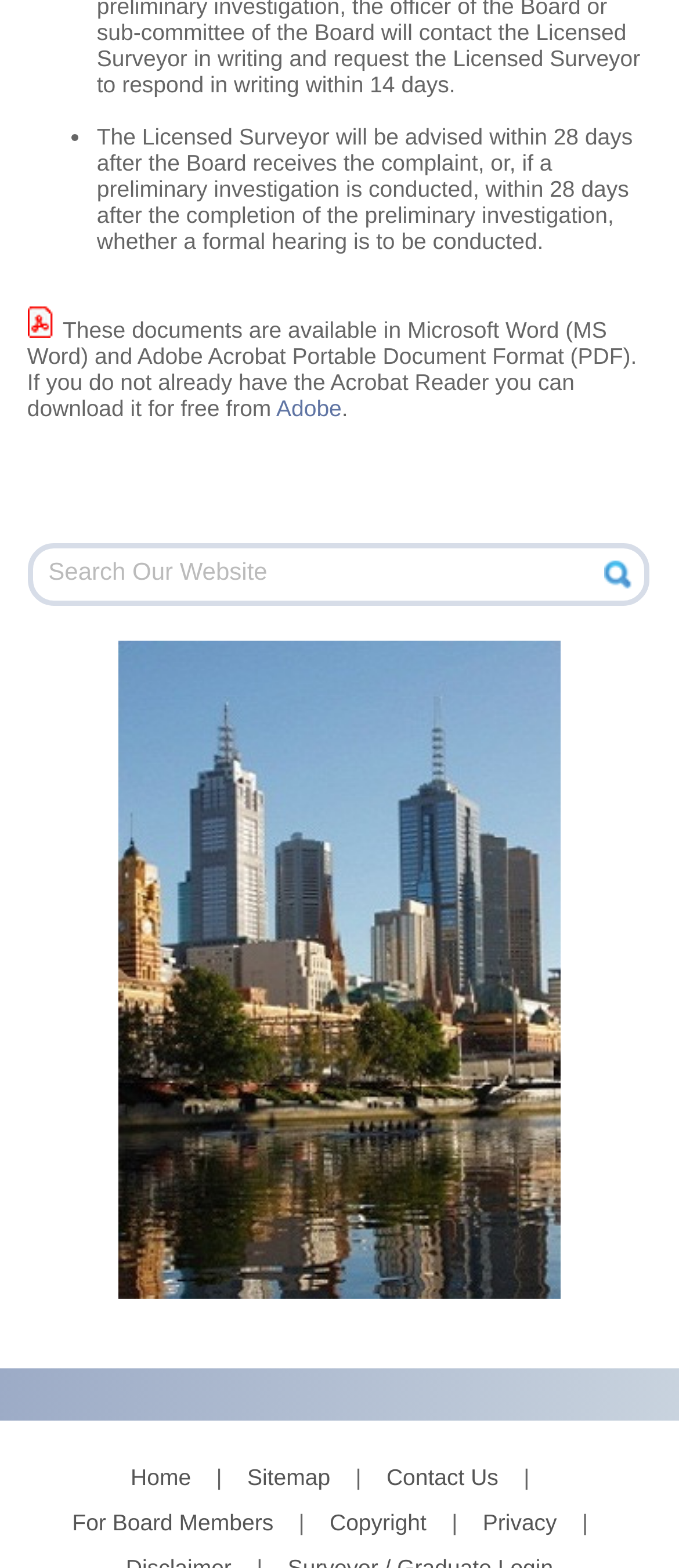Can you specify the bounding box coordinates for the region that should be clicked to fulfill this instruction: "Contact Us".

[0.569, 0.933, 0.734, 0.95]